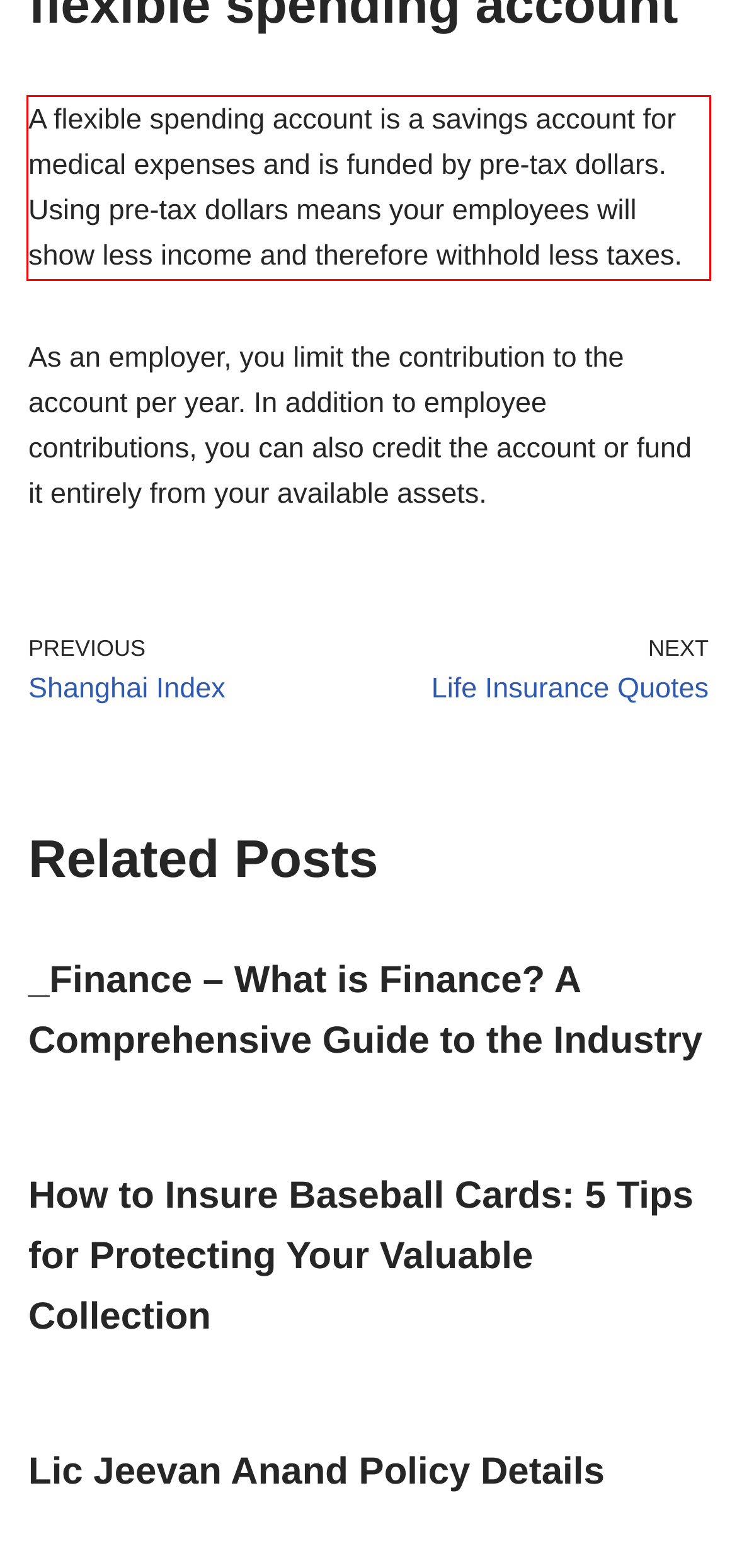Please analyze the screenshot of a webpage and extract the text content within the red bounding box using OCR.

A flexible spending account is a savings account for medical expenses and is funded by pre-tax dollars. Using pre-tax dollars means your employees will show less income and therefore withhold less taxes.